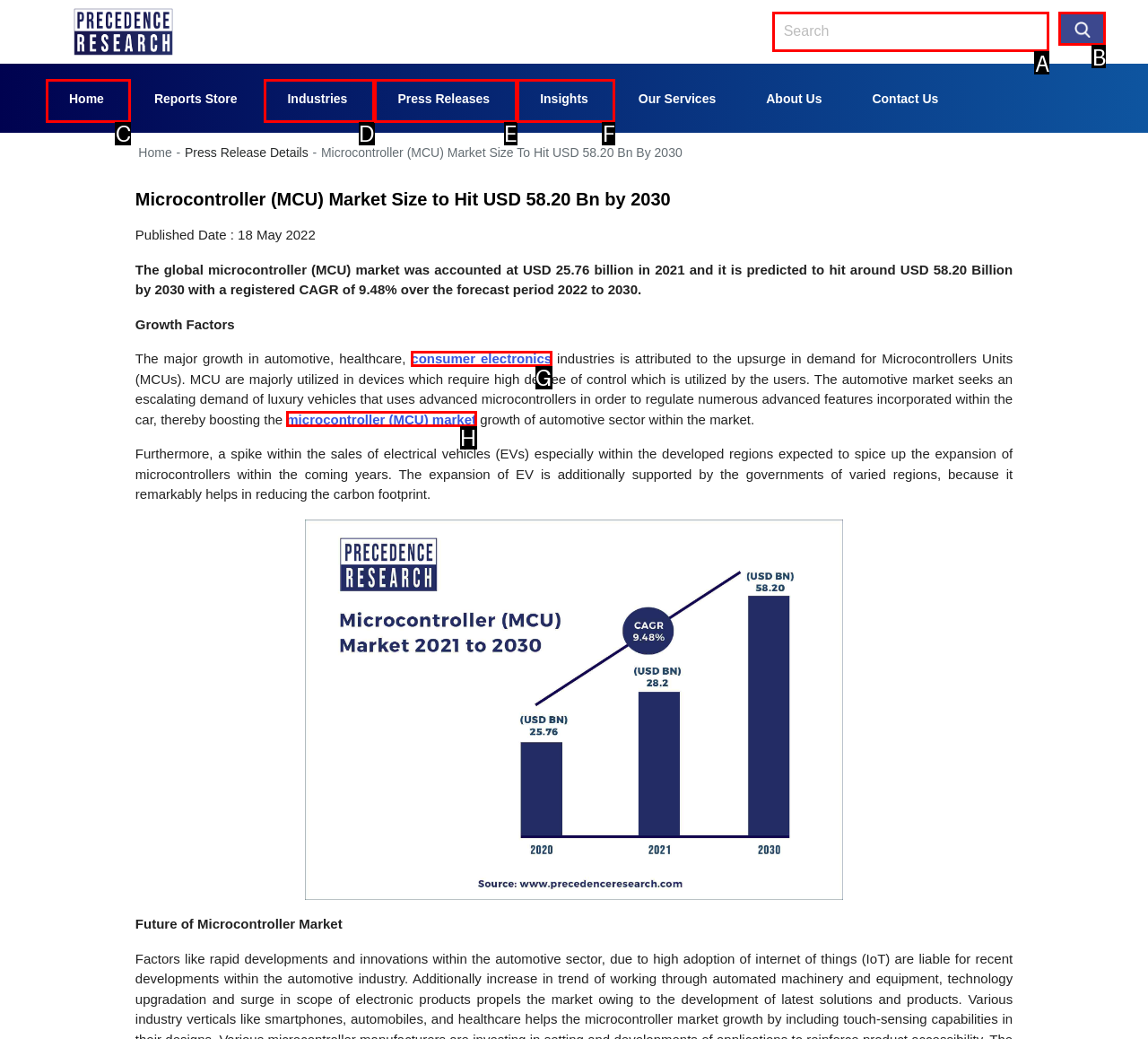Identify the HTML element that best matches the description: Press Releases (current). Provide your answer by selecting the corresponding letter from the given options.

E